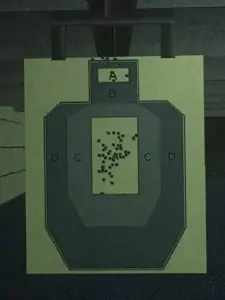Provide a brief response to the question below using one word or phrase:
Who provided direct feedback during the training?

A former Navy SEAL